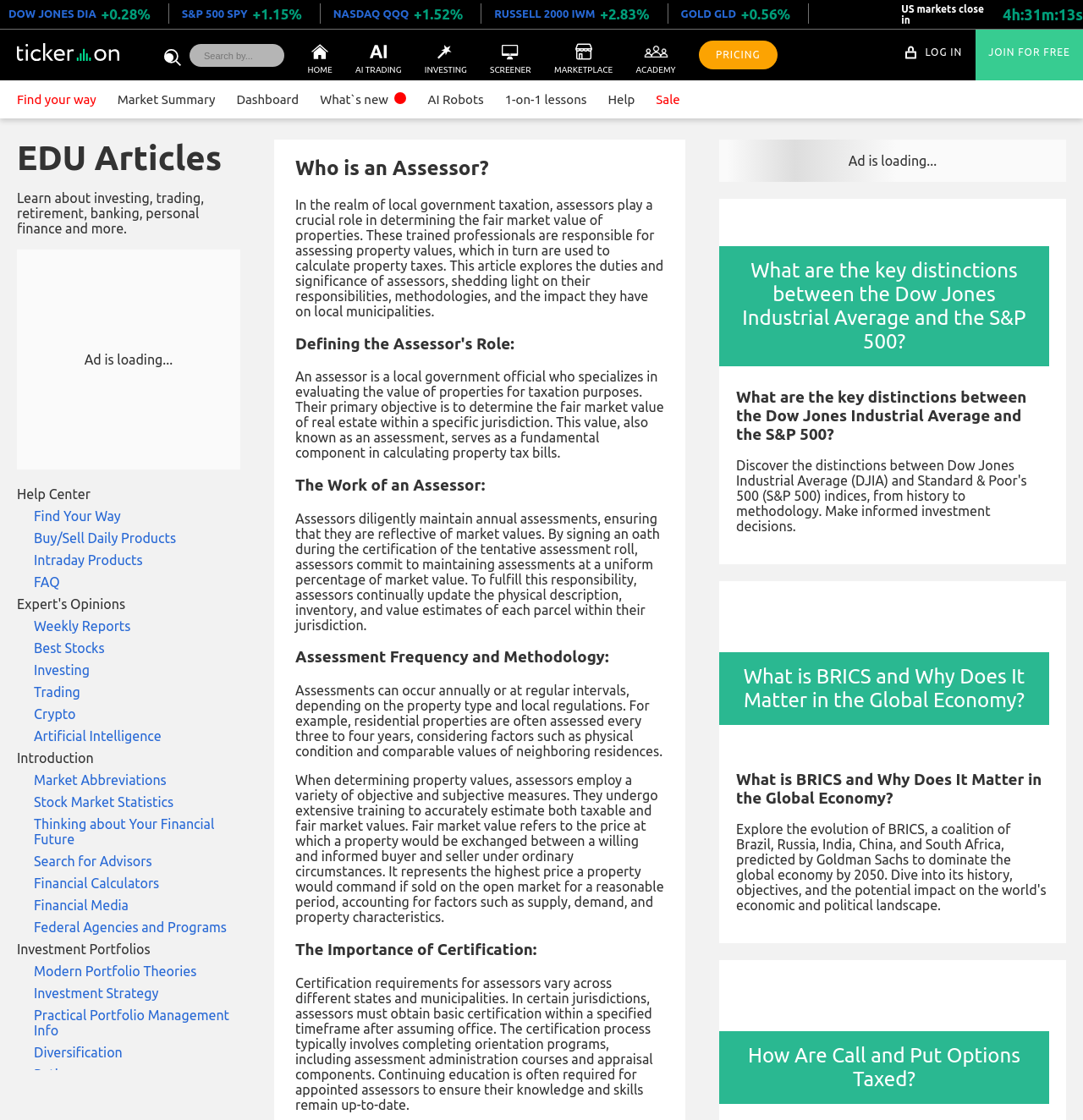What do assessors continually update?
Using the image as a reference, give an elaborate response to the question.

According to the webpage, assessors continually update the physical description, inventory, and value estimates of each parcel within their jurisdiction to fulfill their responsibility of maintaining assessments at a uniform percentage of market value.